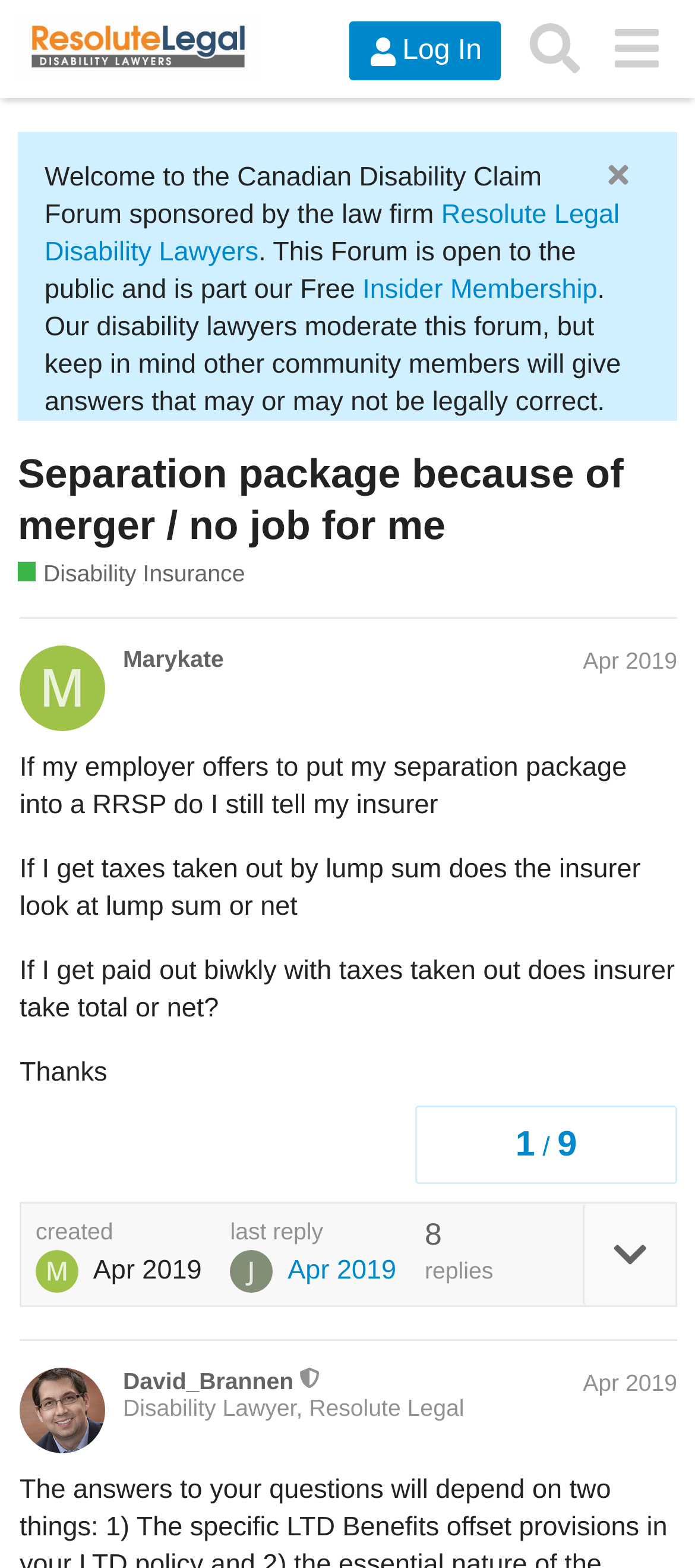Write a detailed summary of the webpage, including text, images, and layout.

This webpage is a forum discussion page focused on disability insurance claims. At the top, there is a header section with a logo and navigation buttons, including "Log In", "Search", and a menu button. Below the header, there is a welcome message and a brief introduction to the forum, which is sponsored by Resolute Legal Disability Lawyers.

The main content of the page is a discussion thread, with the original post at the top. The post is from a user named Marykate, dated April 2019, and asks several questions about separation packages and disability insurance. The post is followed by a series of replies, including one from a moderator, David_Brannen, who is a disability lawyer with Resolute Legal.

The discussion thread is organized with each post indented below the previous one, and each post includes the user's name, date, and content. There are also buttons and links to like, copy, and reply to each post. The page also displays the number of replies and the date of the last reply.

At the top of the page, there is a heading that summarizes the topic of the discussion thread, which is "Separation package because of merger / no job for me" and is related to disability insurance claims.